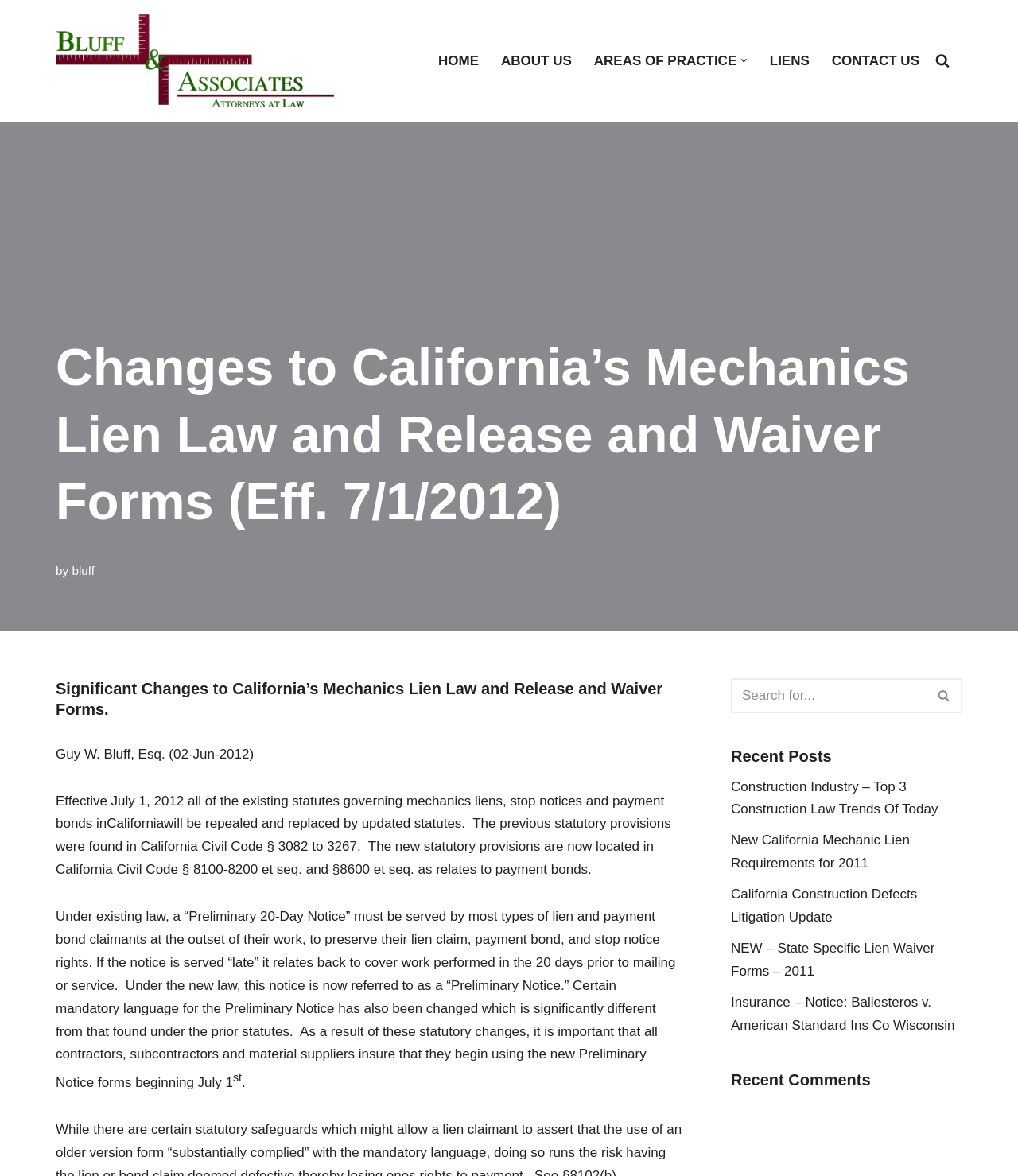Identify the bounding box coordinates of the area that should be clicked in order to complete the given instruction: "Click on the 'HOME' link". The bounding box coordinates should be four float numbers between 0 and 1, i.e., [left, top, right, bottom].

[0.43, 0.042, 0.47, 0.061]